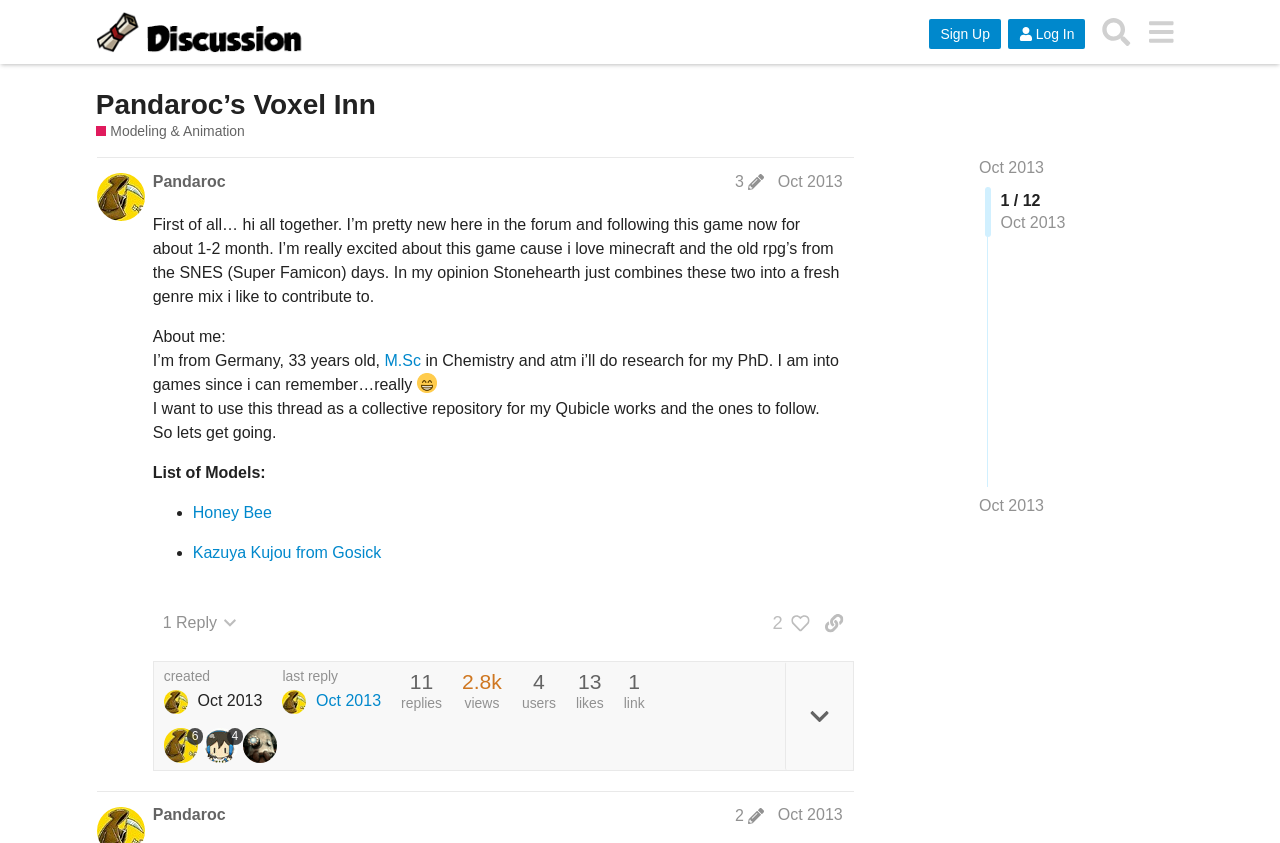Identify the bounding box coordinates for the element you need to click to achieve the following task: "Sign Up". Provide the bounding box coordinates as four float numbers between 0 and 1, in the form [left, top, right, bottom].

[0.726, 0.022, 0.782, 0.058]